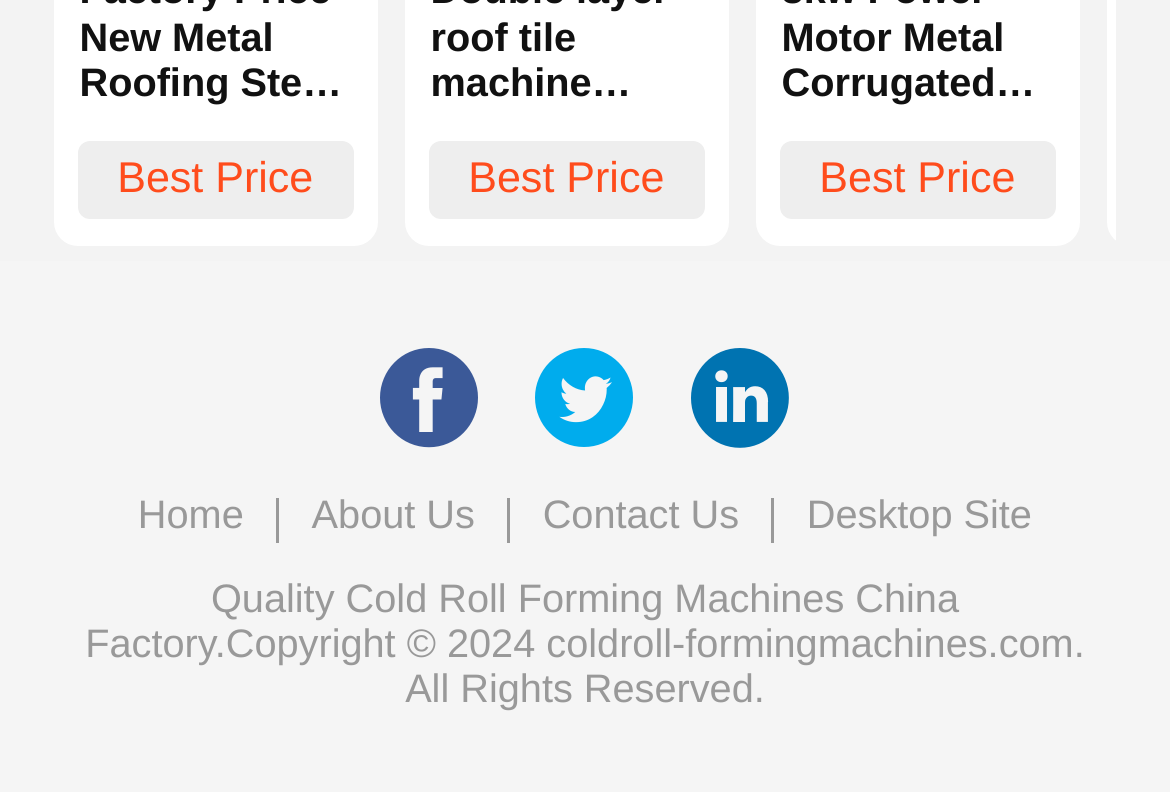Given the description of the UI element: "Home", predict the bounding box coordinates in the form of [left, top, right, bottom], with each value being a float between 0 and 1.

[0.118, 0.62, 0.208, 0.687]